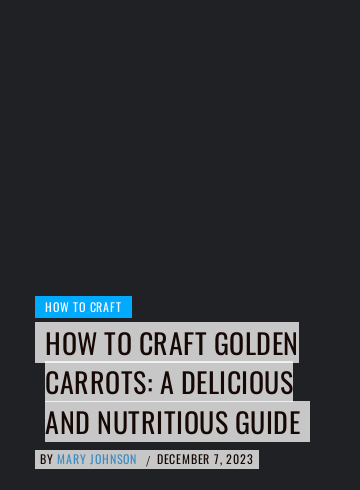When was the guide published?
Provide a short answer using one word or a brief phrase based on the image.

DECEMBER 7, 2023